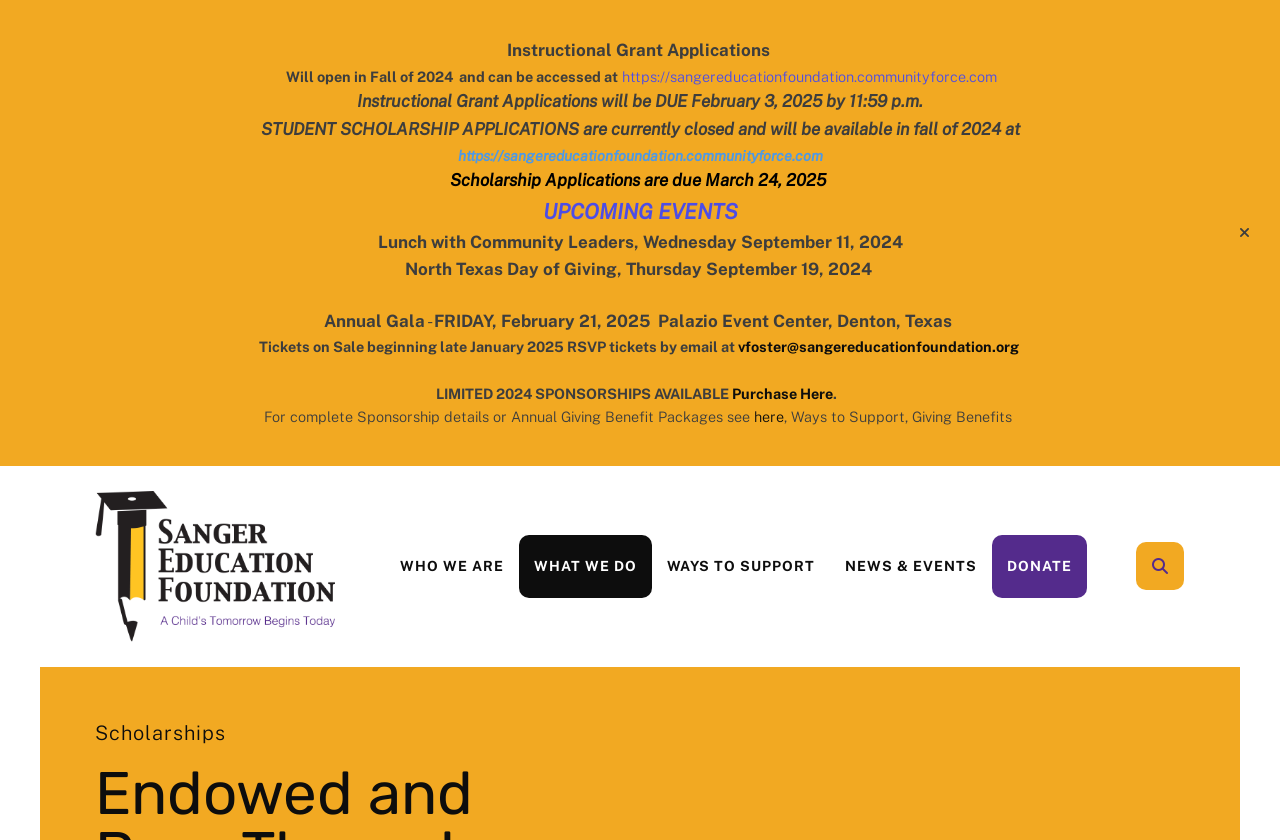Could you determine the bounding box coordinates of the clickable element to complete the instruction: "View 'Foodies Rejoice – Weekend Meal Plans'"? Provide the coordinates as four float numbers between 0 and 1, i.e., [left, top, right, bottom].

None